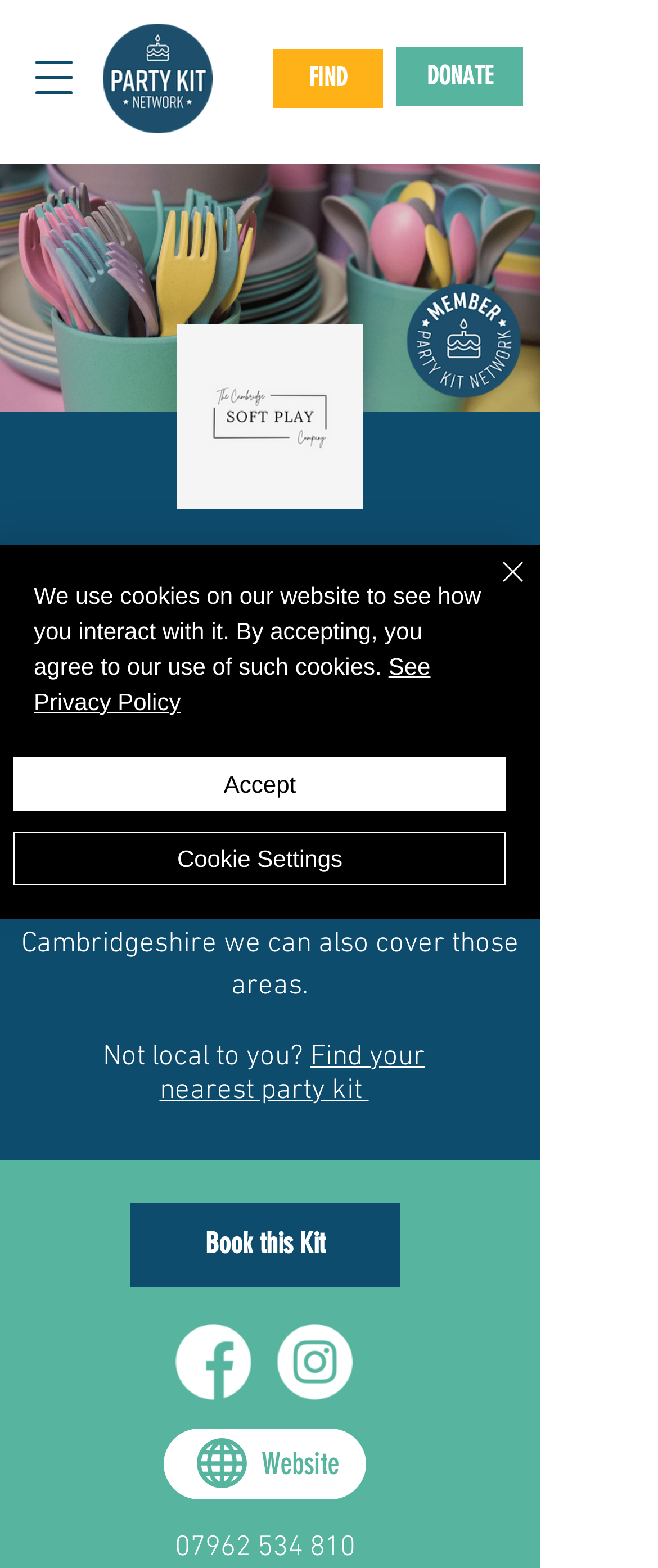Please find the bounding box coordinates of the section that needs to be clicked to achieve this instruction: "Contact the owner".

[0.265, 0.976, 0.54, 0.998]